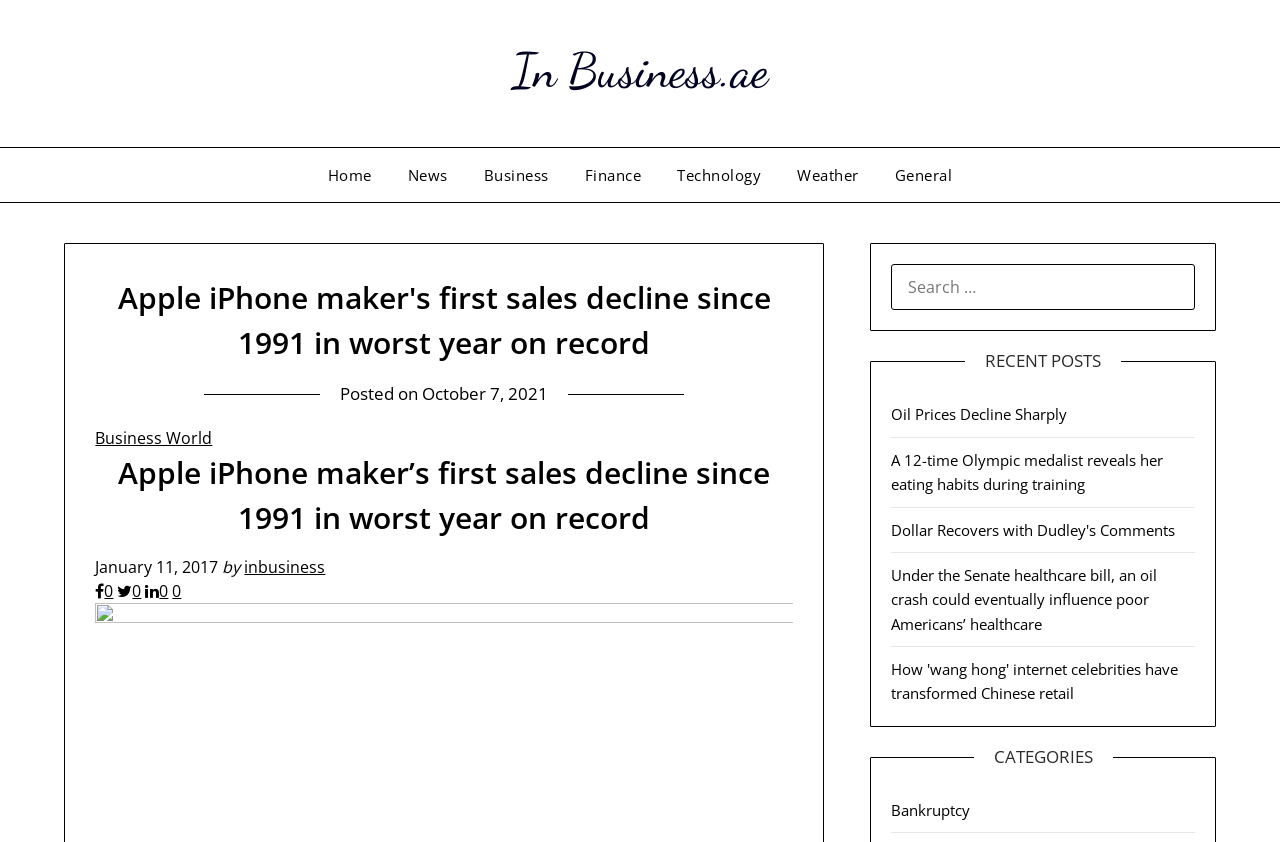Using the provided element description: "Business World", identify the bounding box coordinates. The coordinates should be four floats between 0 and 1 in the order [left, top, right, bottom].

[0.075, 0.508, 0.166, 0.534]